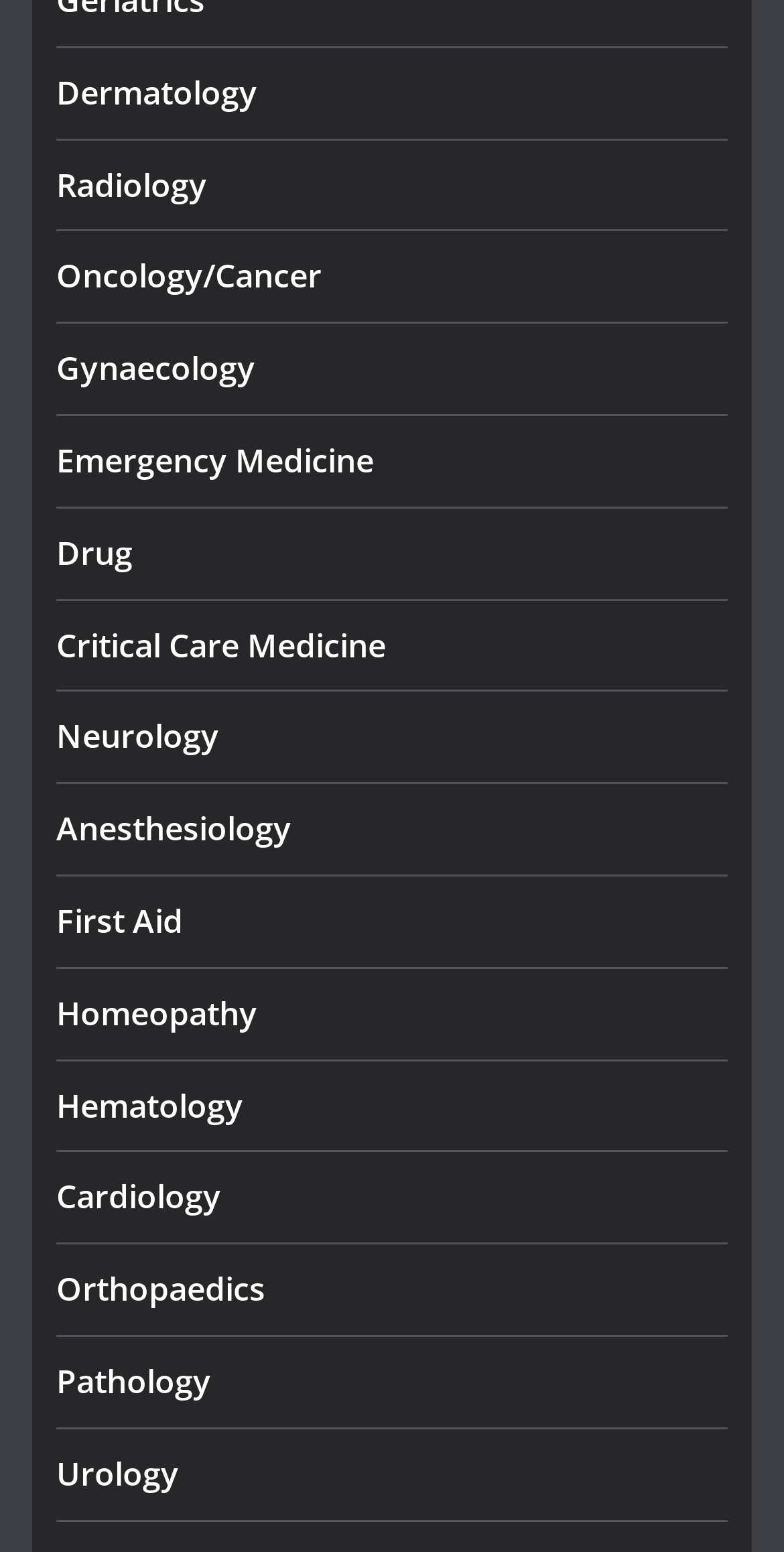Respond to the question below with a single word or phrase:
How many medical specialties are listed?

17